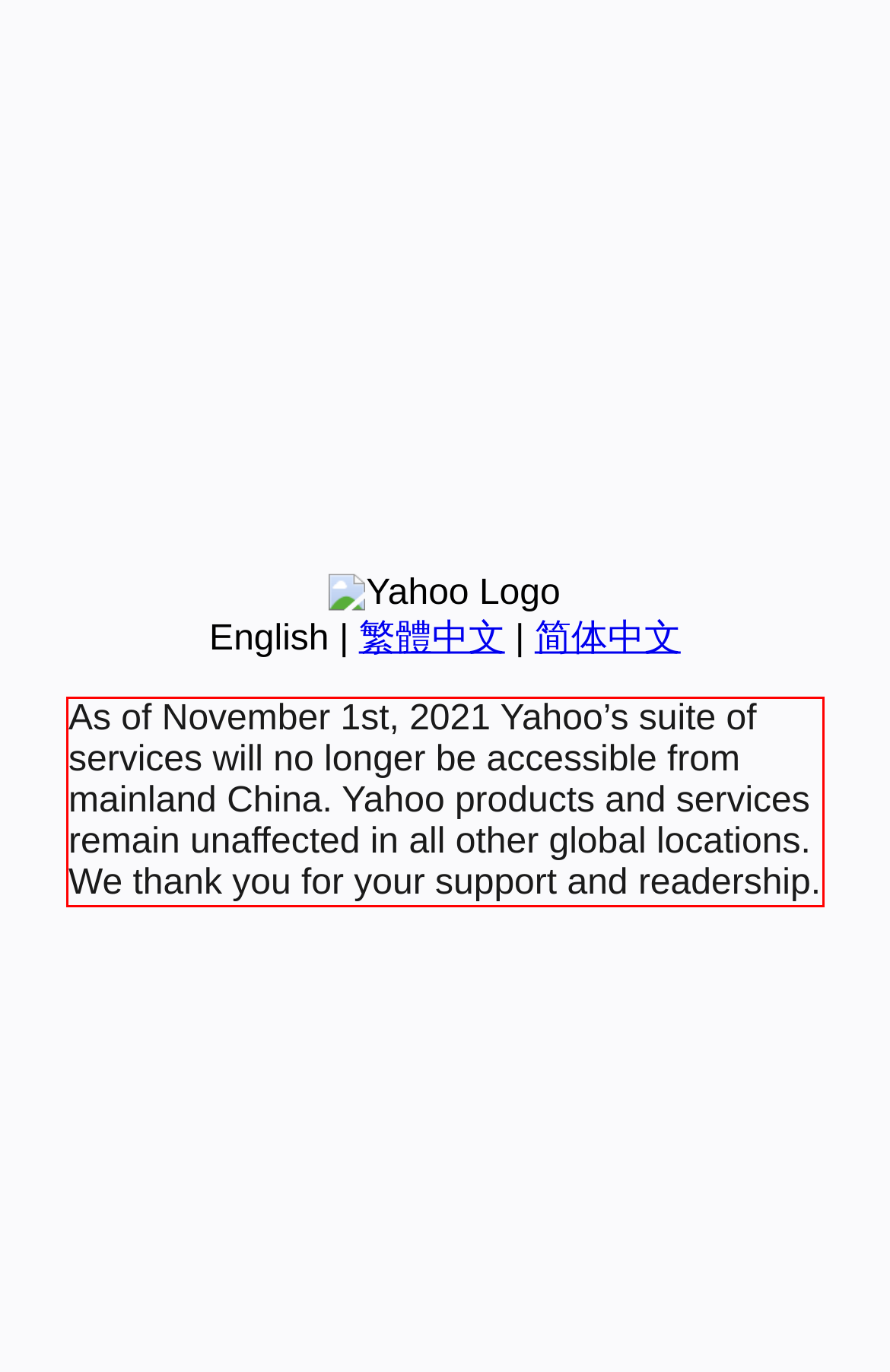By examining the provided screenshot of a webpage, recognize the text within the red bounding box and generate its text content.

As of November 1st, 2021 Yahoo’s suite of services will no longer be accessible from mainland China. Yahoo products and services remain unaffected in all other global locations. We thank you for your support and readership.